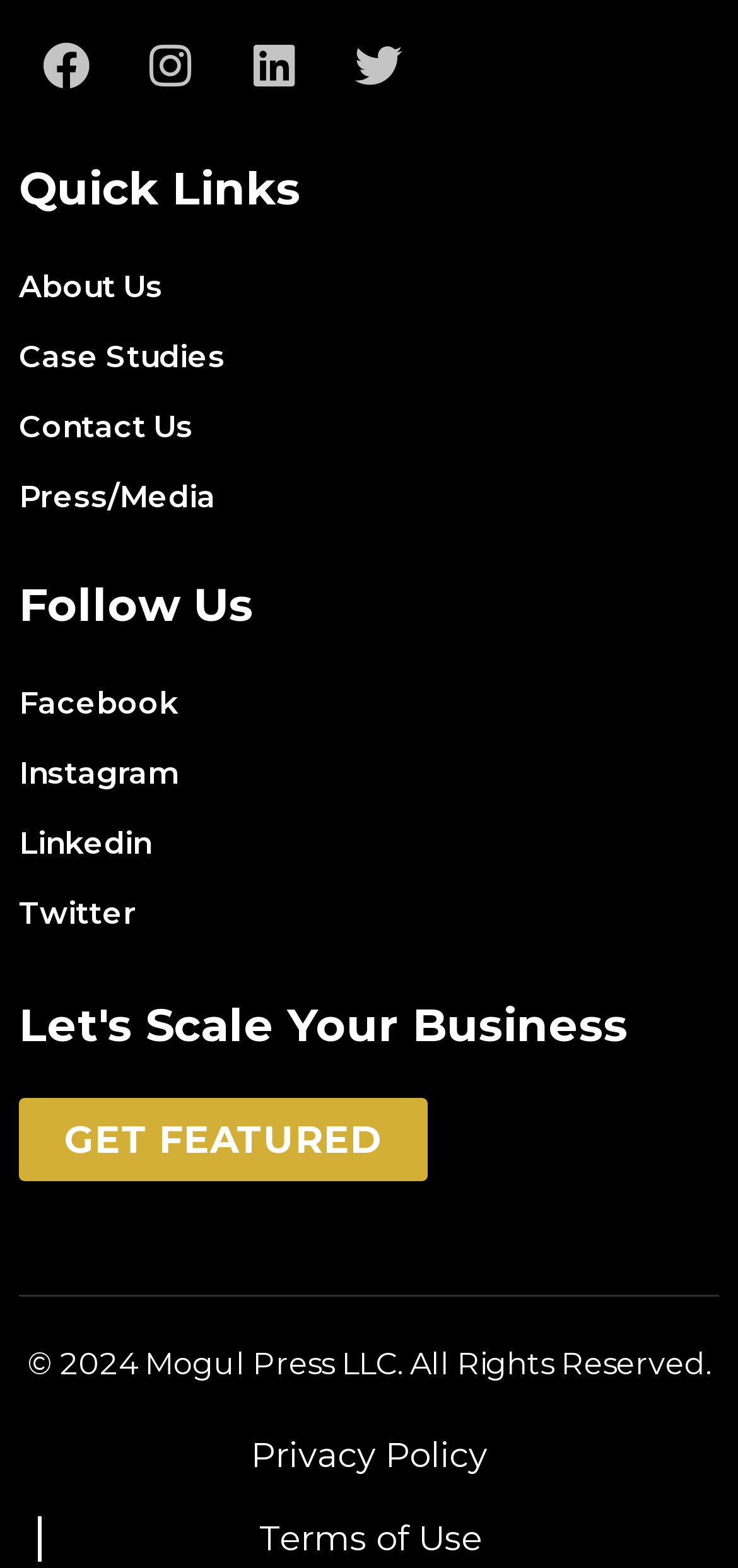How many links are under the 'About Us' section?
Based on the visual information, provide a detailed and comprehensive answer.

Under the 'About Us' heading, I found one link with the text 'About Us', indicating that there is only one link under this section.